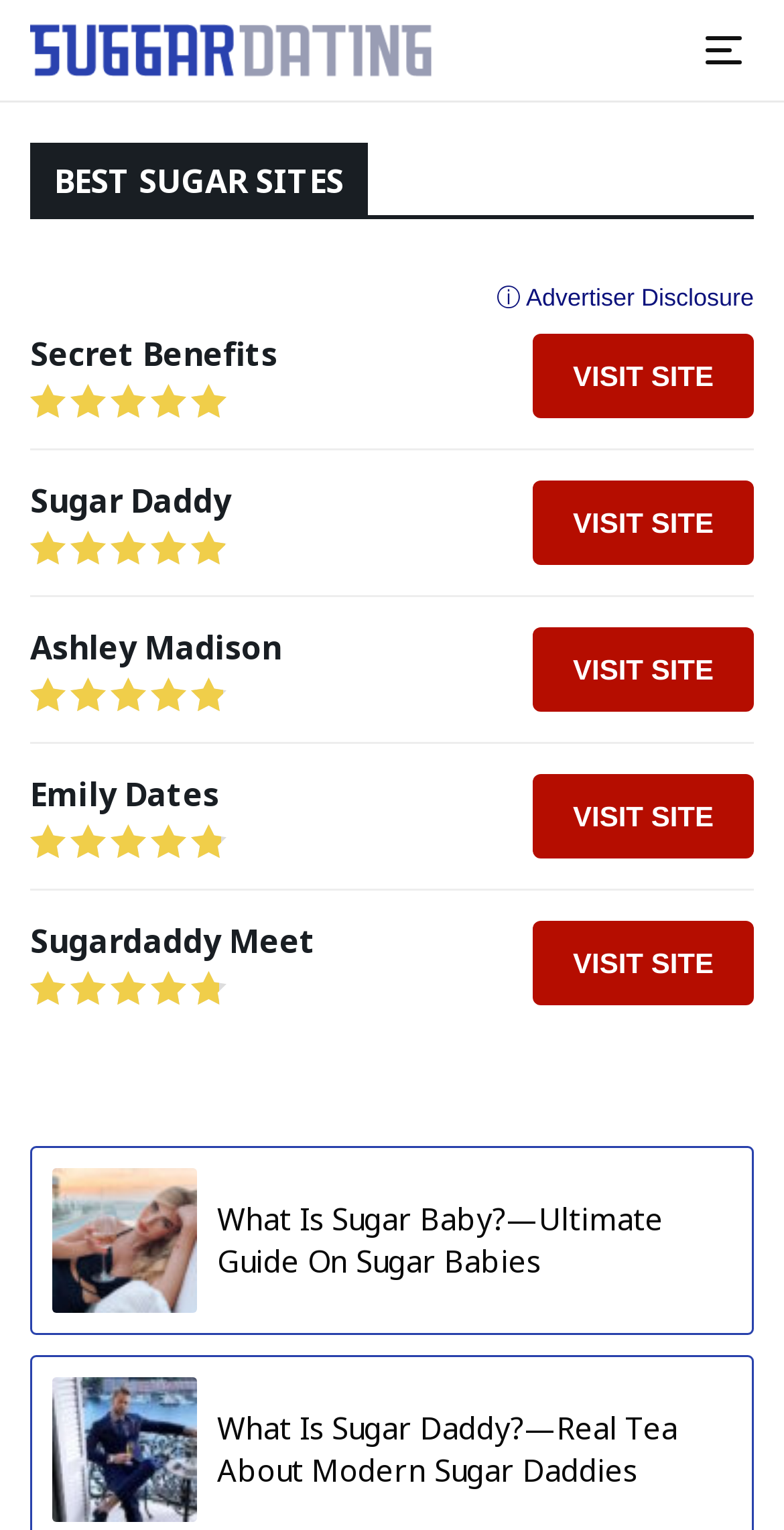Using the webpage screenshot, locate the HTML element that fits the following description and provide its bounding box: "title="Suggardating"".

[0.038, 0.015, 0.551, 0.05]